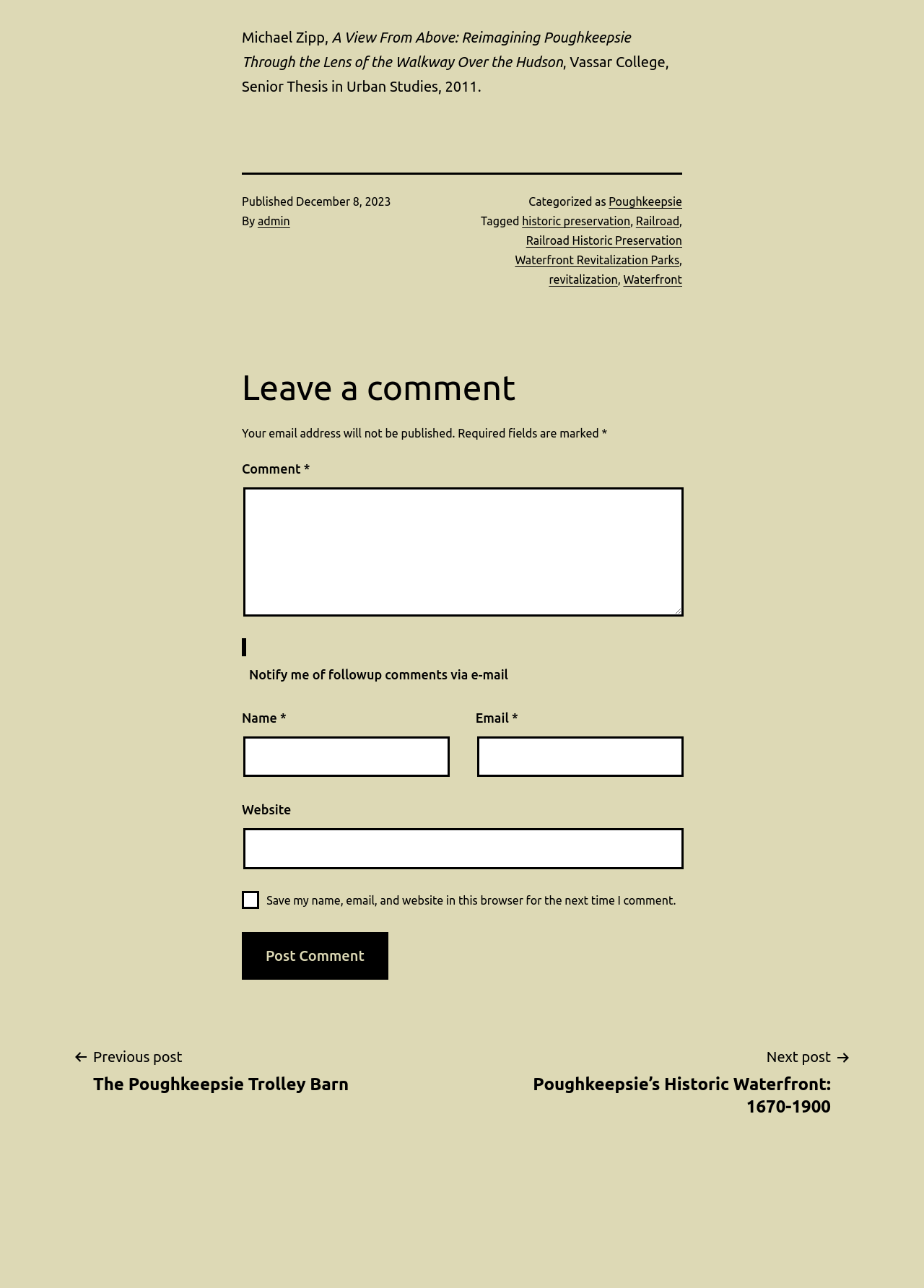Bounding box coordinates are specified in the format (top-left x, top-left y, bottom-right x, bottom-right y). All values are floating point numbers bounded between 0 and 1. Please provide the bounding box coordinate of the region this sentence describes: admin

[0.279, 0.166, 0.314, 0.176]